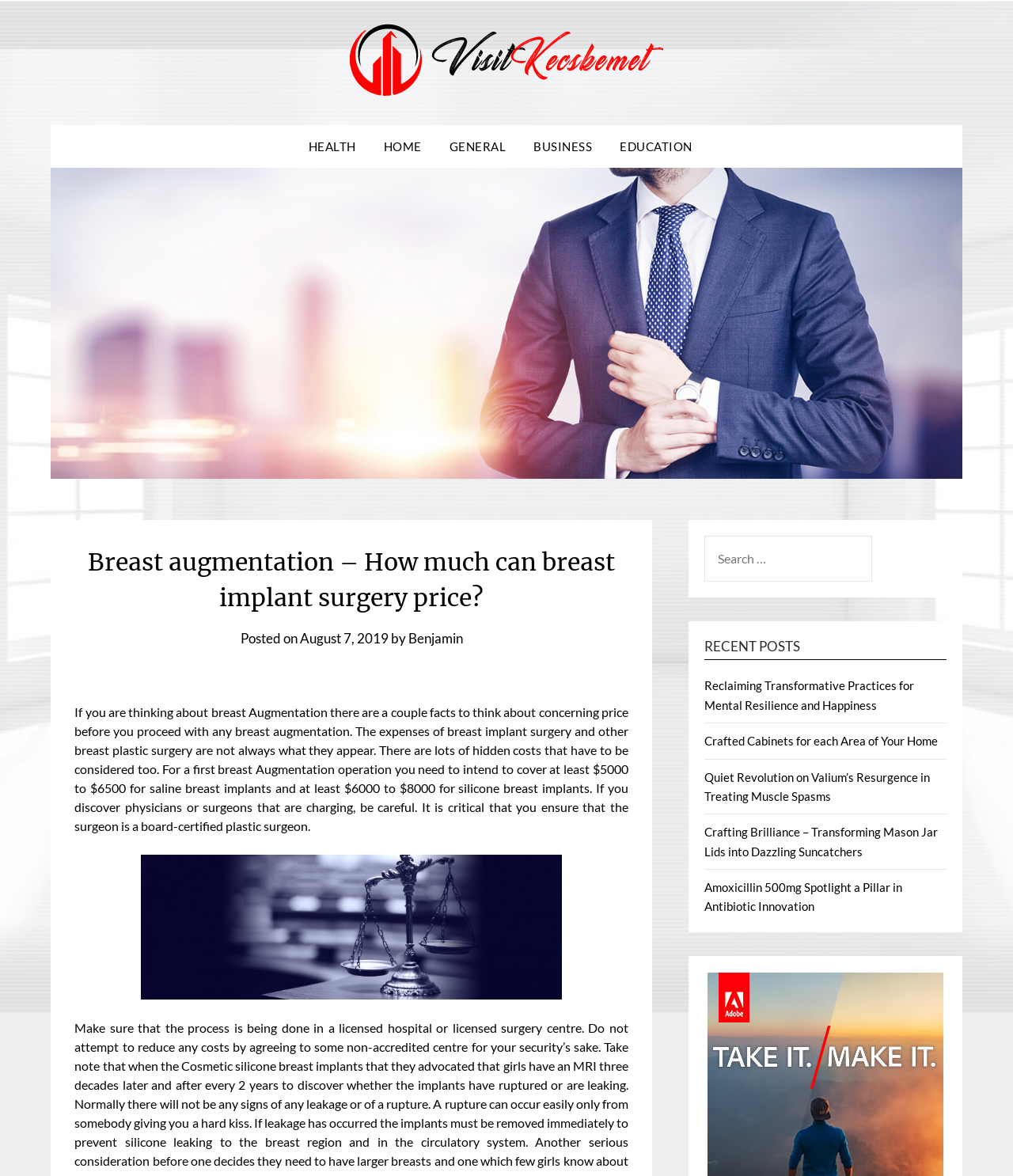Based on the element description: "Business", identify the bounding box coordinates for this UI element. The coordinates must be four float numbers between 0 and 1, listed as [left, top, right, bottom].

[0.514, 0.106, 0.597, 0.143]